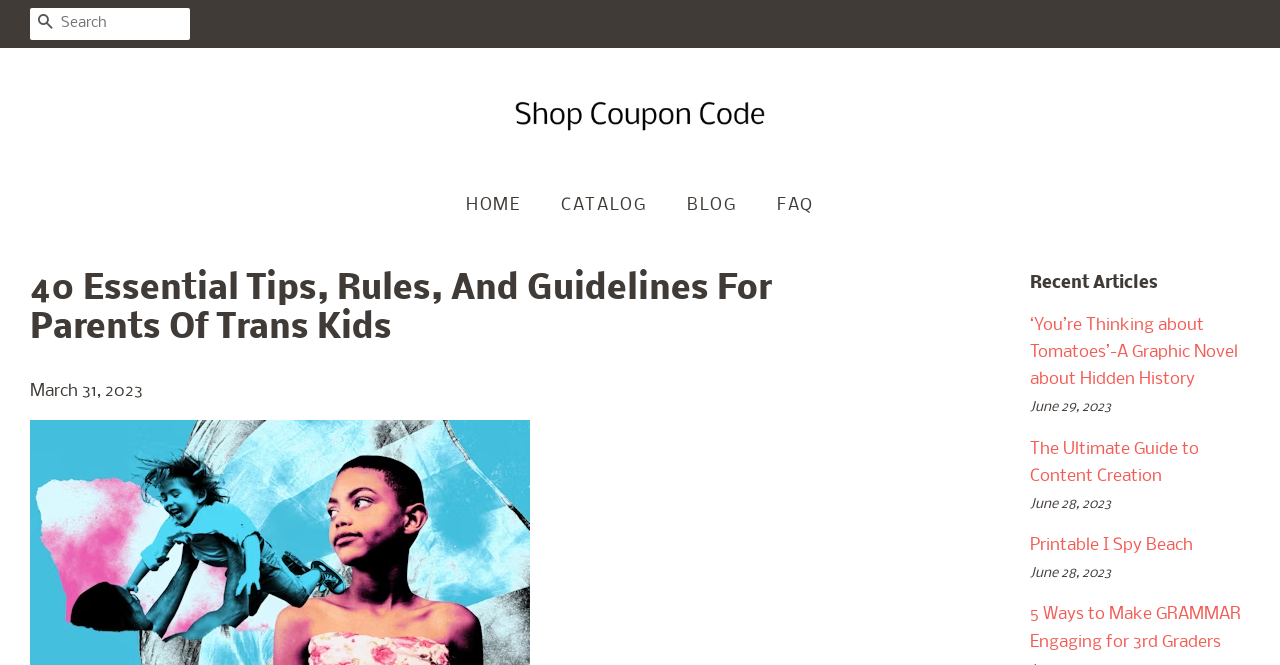Identify and provide the title of the webpage.

40 Essential Tips, Rules, And Guidelines For Parents Of Trans Kids